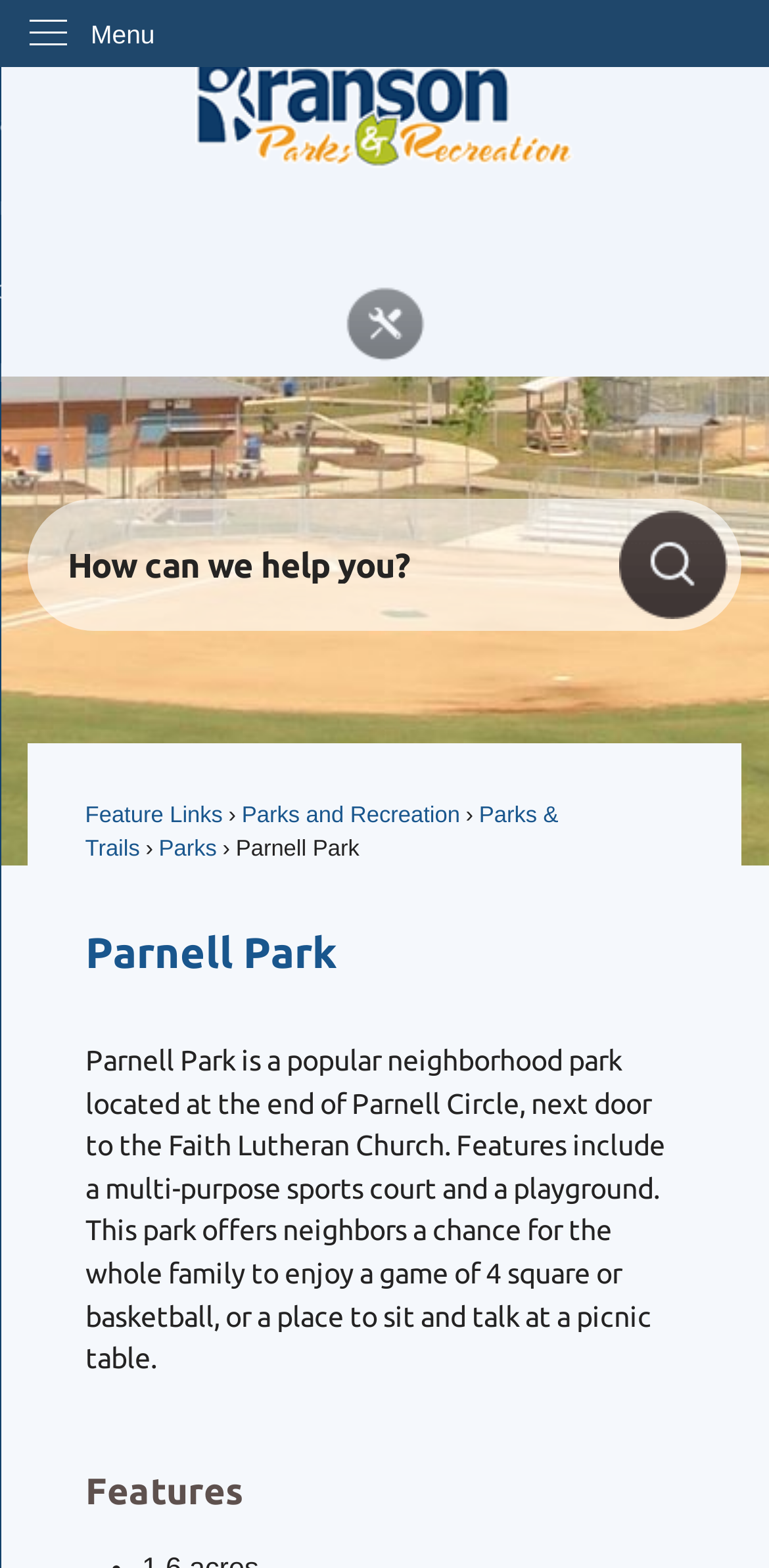Could you highlight the region that needs to be clicked to execute the instruction: "Open site tools"?

[0.148, 0.173, 0.852, 0.24]